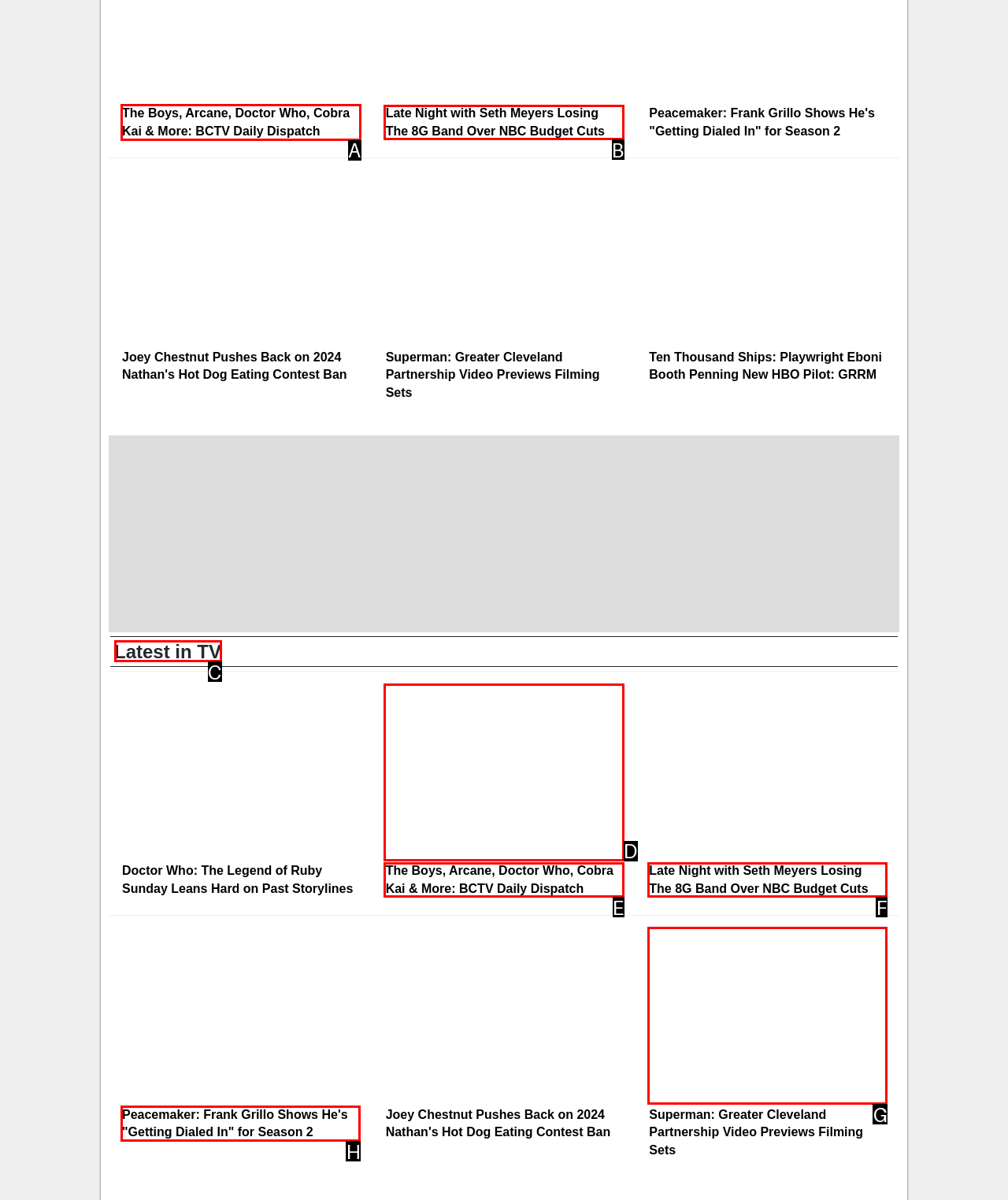Provide the letter of the HTML element that you need to click on to perform the task: Click on the link to read about The Boys, Arcane, Doctor Who, Cobra Kai & More.
Answer with the letter corresponding to the correct option.

A